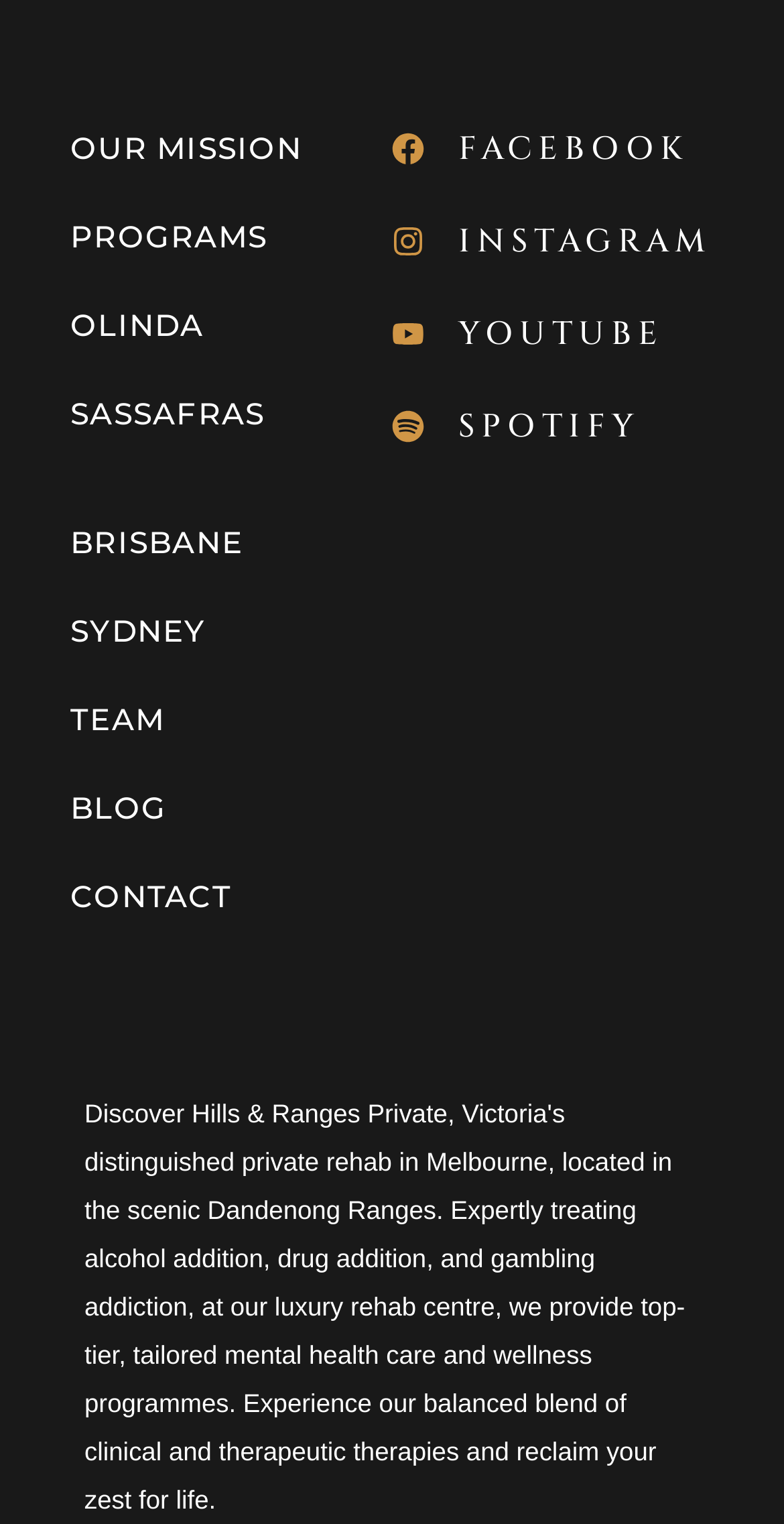Identify the bounding box coordinates for the element that needs to be clicked to fulfill this instruction: "Read the blog". Provide the coordinates in the format of four float numbers between 0 and 1: [left, top, right, bottom].

[0.09, 0.502, 0.5, 0.56]